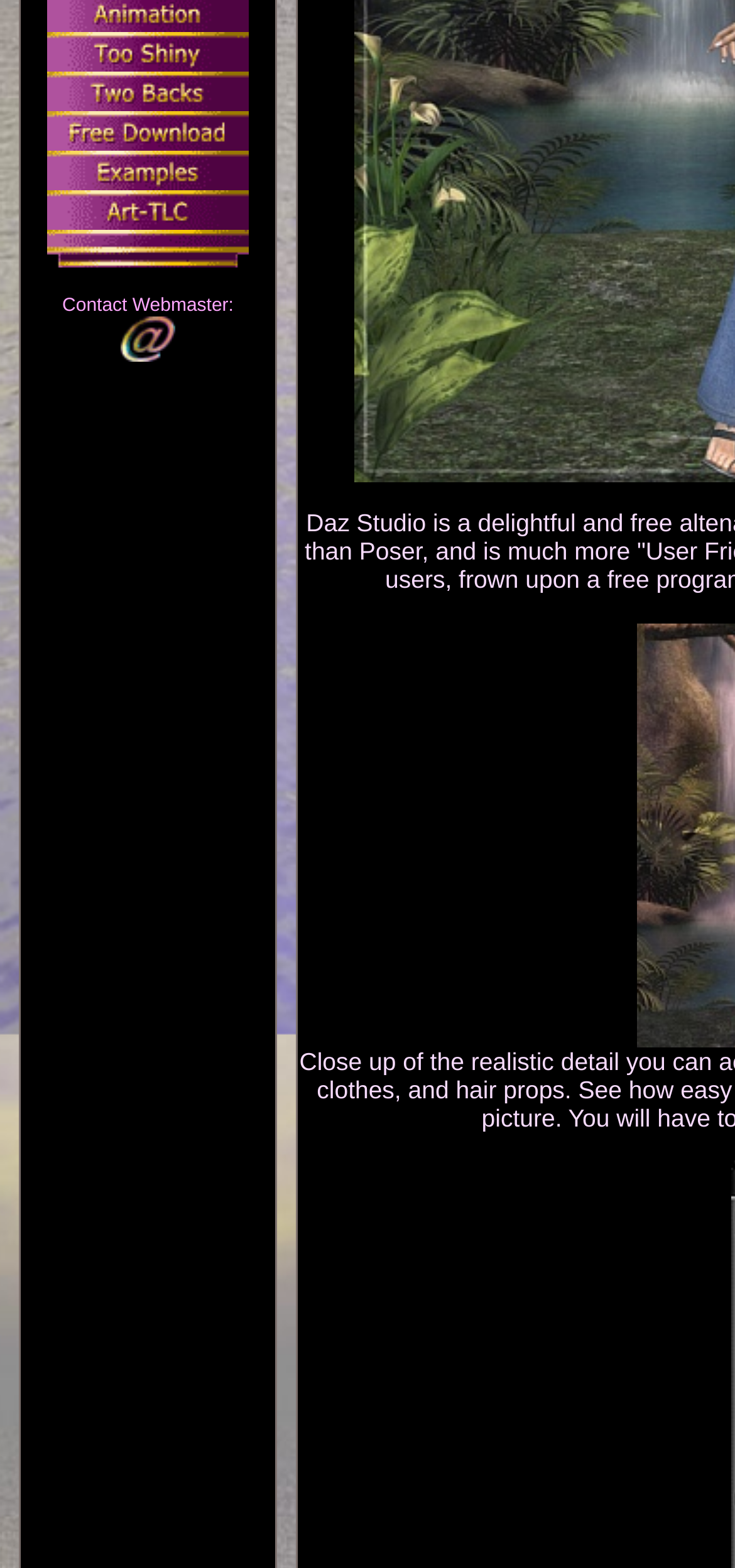Find the bounding box coordinates for the UI element whose description is: "alt="Making animations with D|S" name="dazmenu_b9"". The coordinates should be four float numbers between 0 and 1, in the format [left, top, right, bottom].

[0.064, 0.006, 0.338, 0.025]